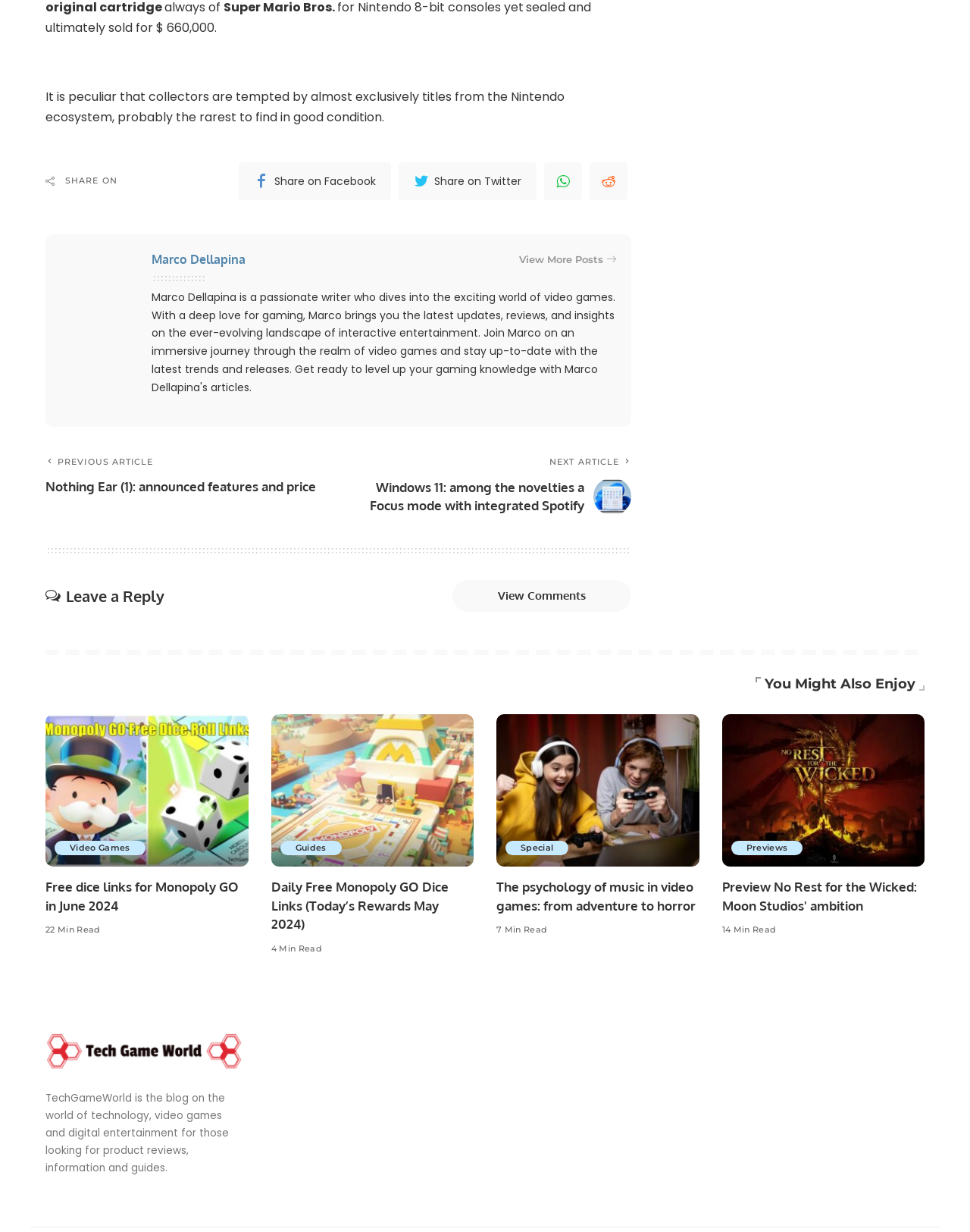Answer the question below with a single word or a brief phrase: 
What is the topic of the article above the 'SHARE ON' button?

Collectors and Nintendo ecosystem